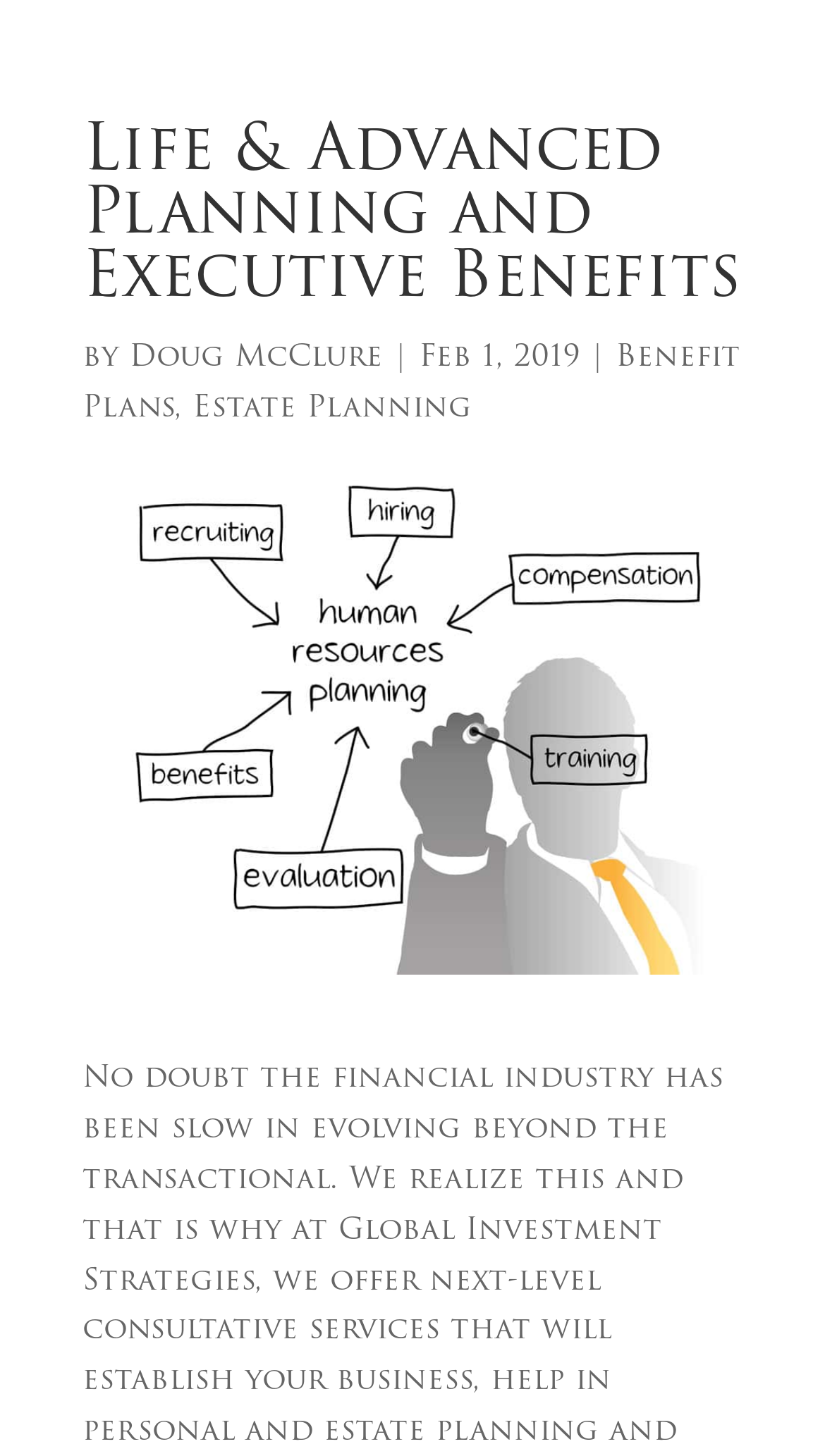Review the image closely and give a comprehensive answer to the question: What is the author of the article?

The author of the article can be found by looking at the text next to the 'by' keyword, which is 'Doug McClure'.